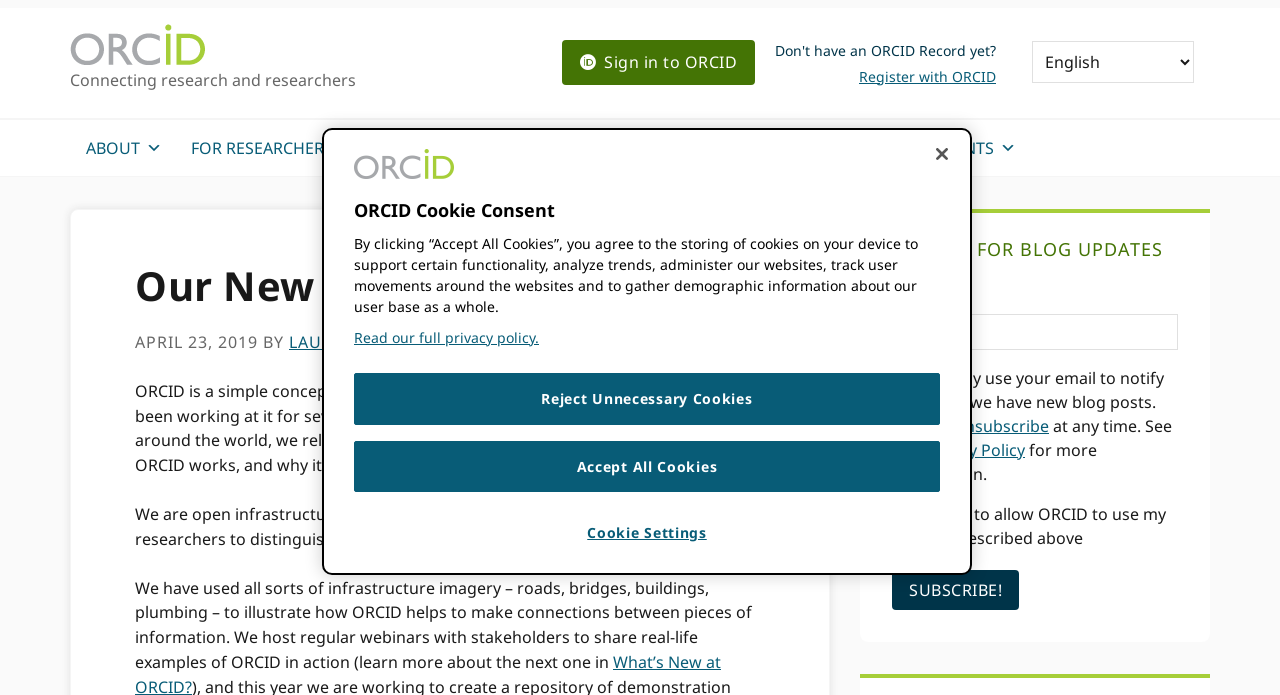Please determine the bounding box of the UI element that matches this description: Menstrual Cups. The coordinates should be given as (top-left x, top-left y, bottom-right x, bottom-right y), with all values between 0 and 1.

None